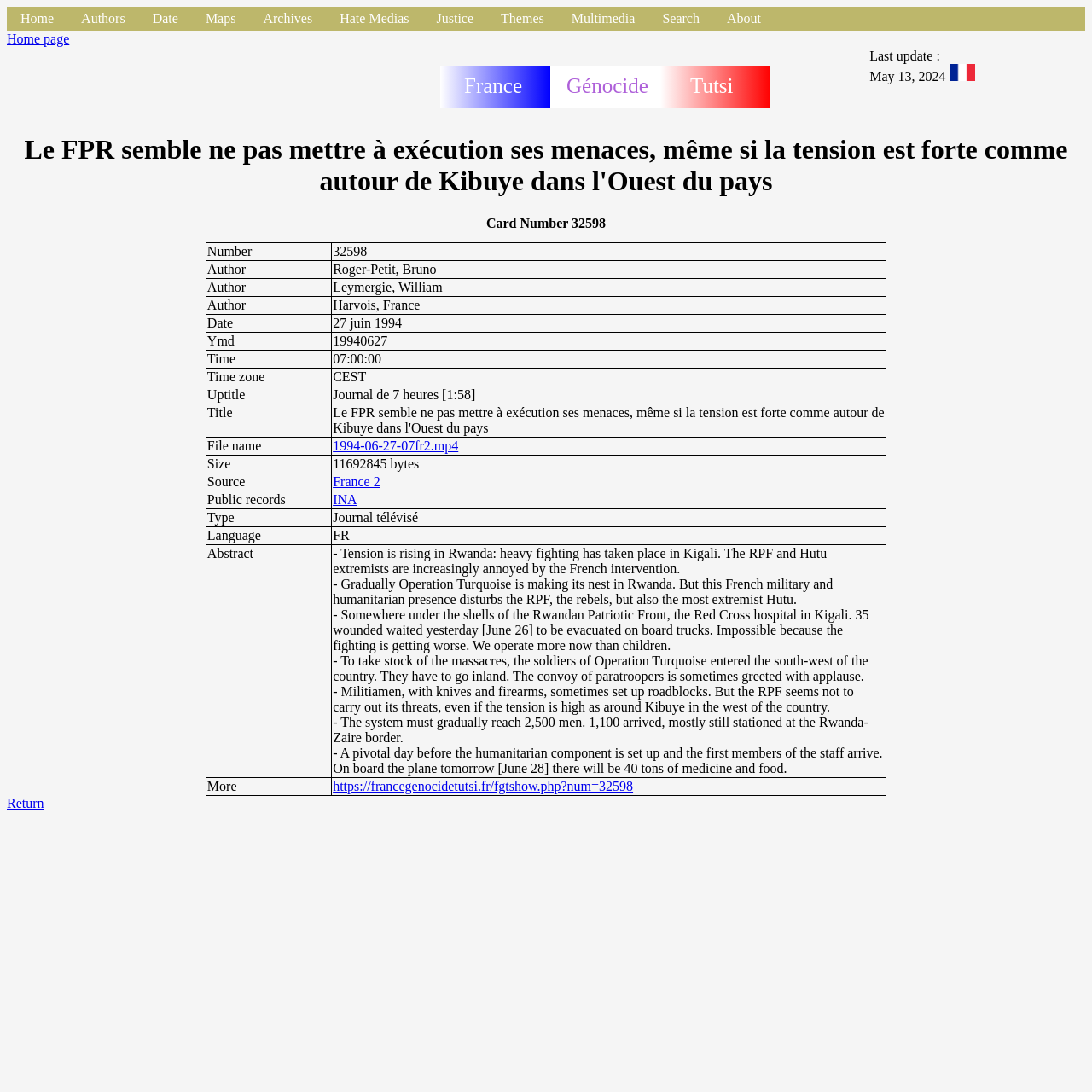Identify the bounding box coordinates for the region to click in order to carry out this instruction: "Click on the '1994-06-27-07fr2.mp4' file link". Provide the coordinates using four float numbers between 0 and 1, formatted as [left, top, right, bottom].

[0.305, 0.402, 0.42, 0.415]